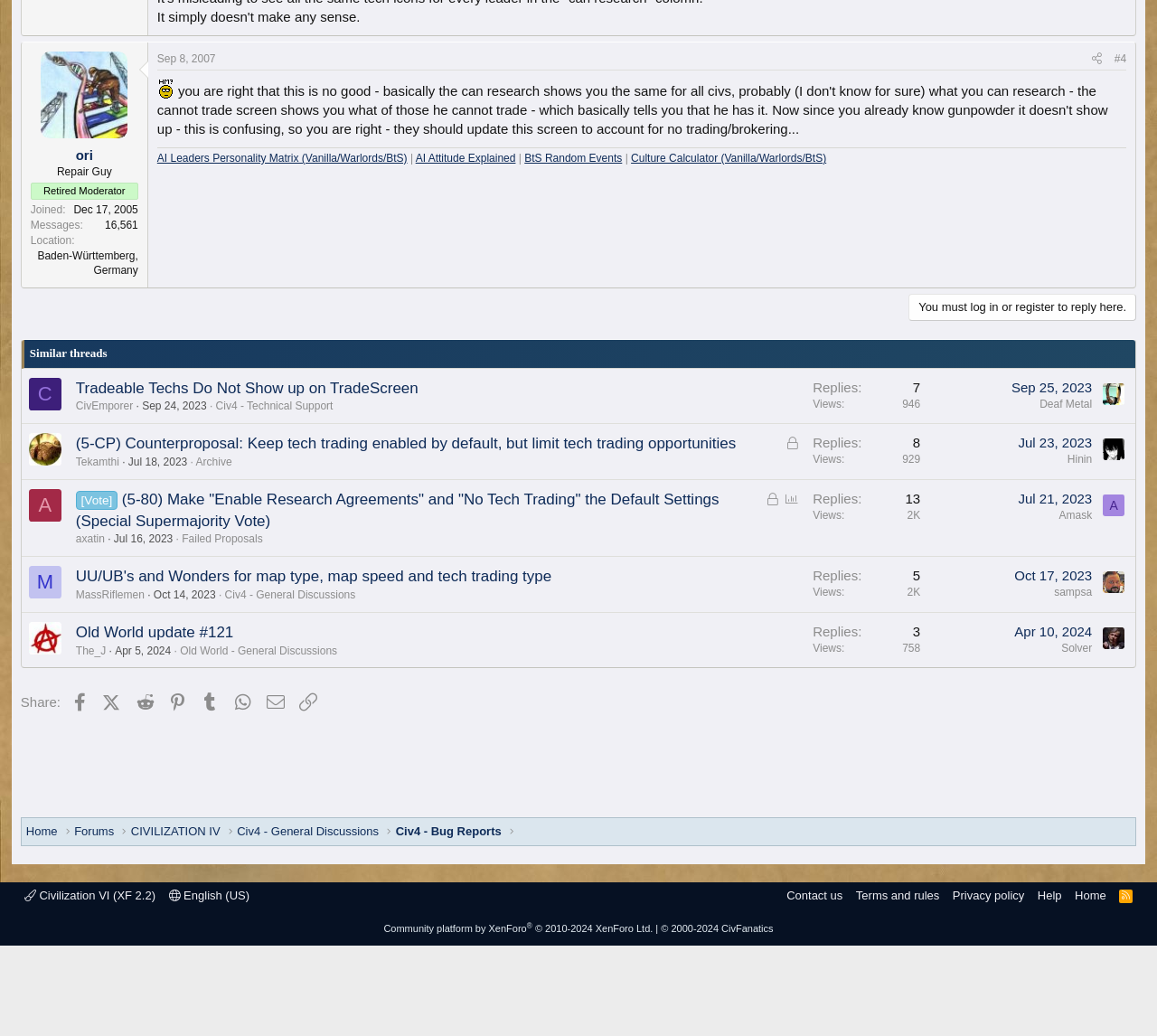What is the location of the user 'Repair Guy'?
Please interpret the details in the image and answer the question thoroughly.

I found the location by looking at the description list detail element with the text 'Baden-Württemberg, Germany' which is located near the 'Location' term, indicating that the user 'Repair Guy' is from Baden-Württemberg, Germany.